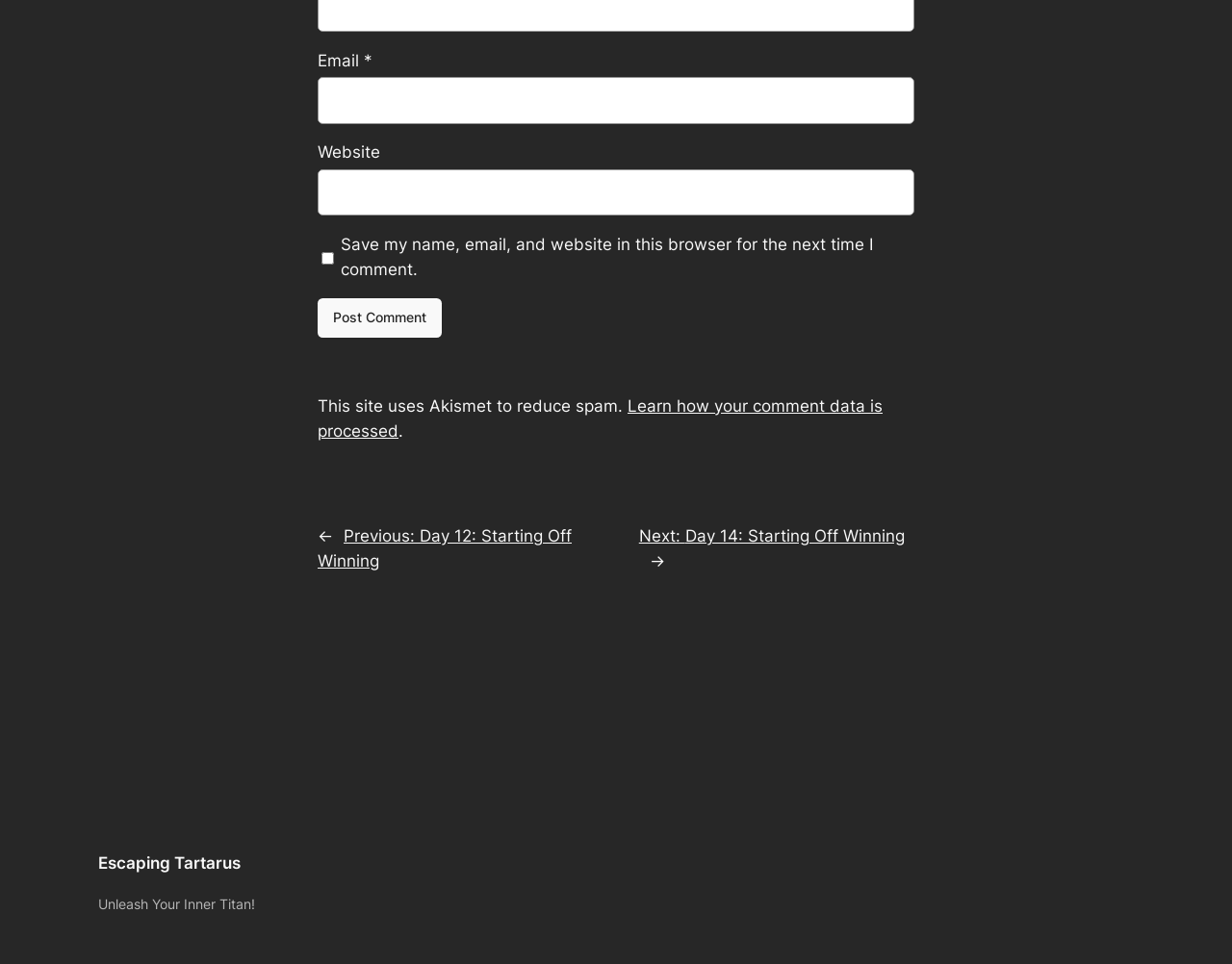What is the title of the blog post?
Using the image, give a concise answer in the form of a single word or short phrase.

Escaping Tartarus